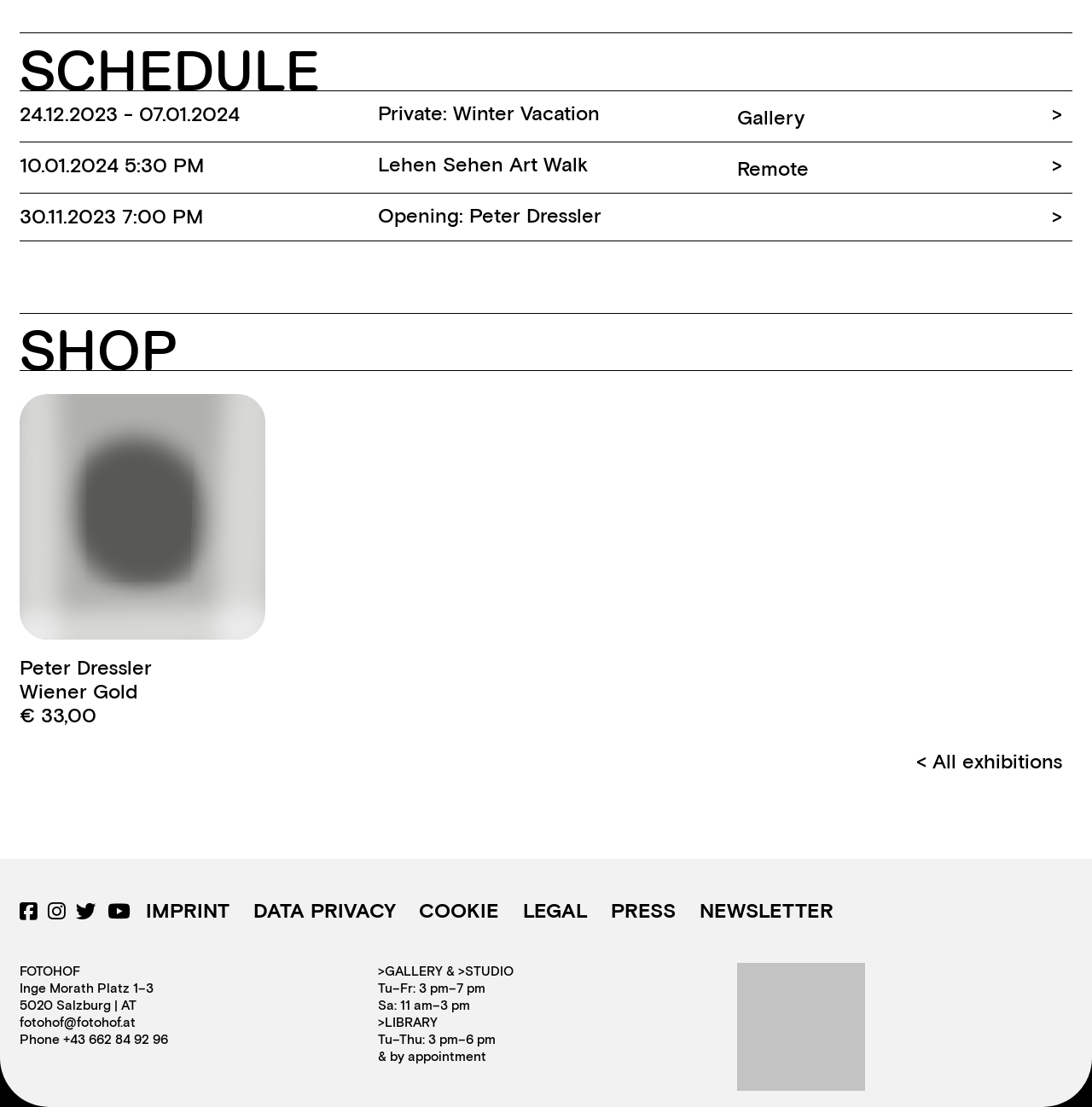Specify the bounding box coordinates of the area that needs to be clicked to achieve the following instruction: "Open the IMPRINT page".

[0.134, 0.811, 0.21, 0.835]